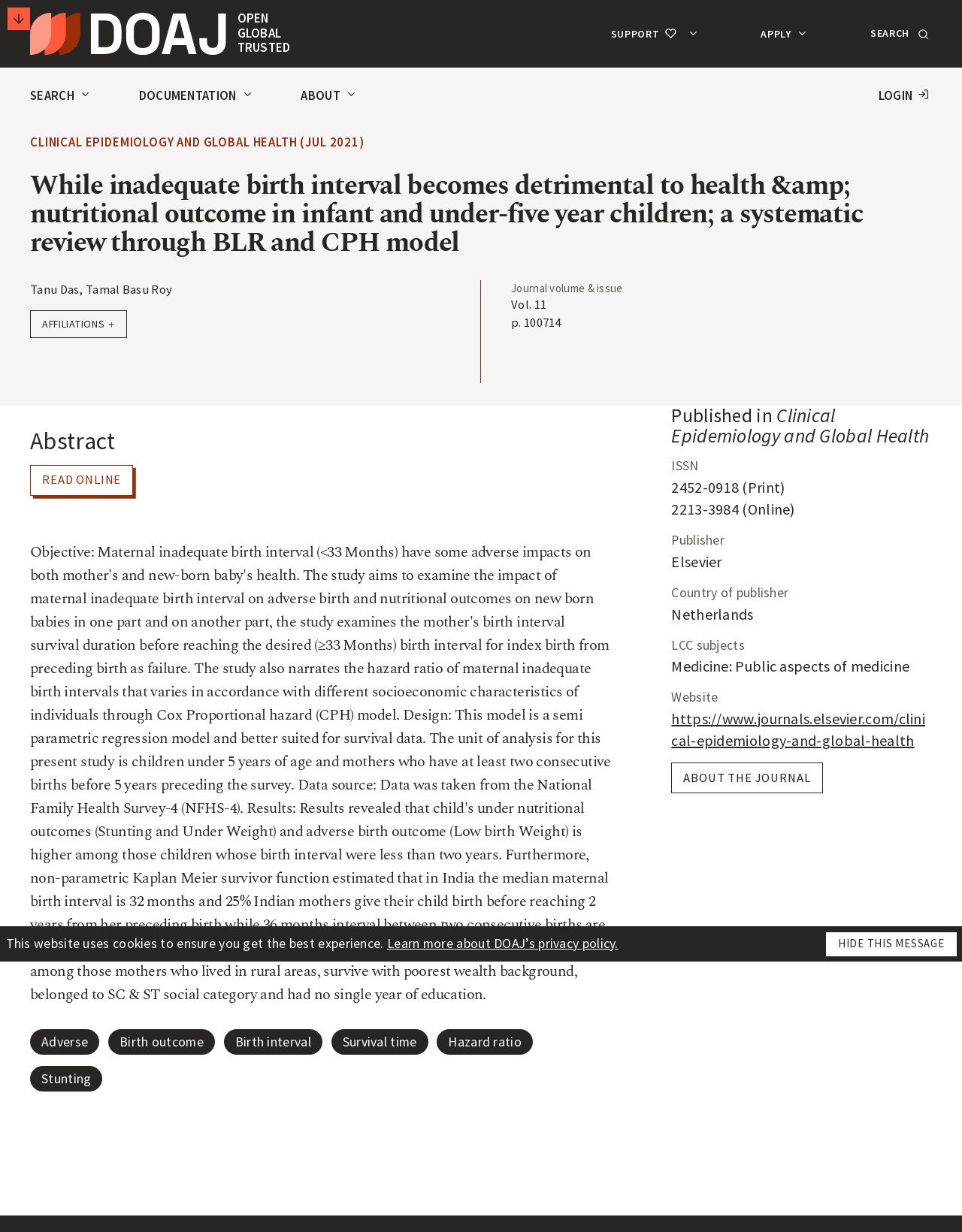What is the ISSN of the journal?
Based on the image, answer the question in a detailed manner.

I found the answer by looking at the DescriptionListDetail in the complementary section of the webpage, which lists the ISSN of the journal as '2452-0918 (Print)'.